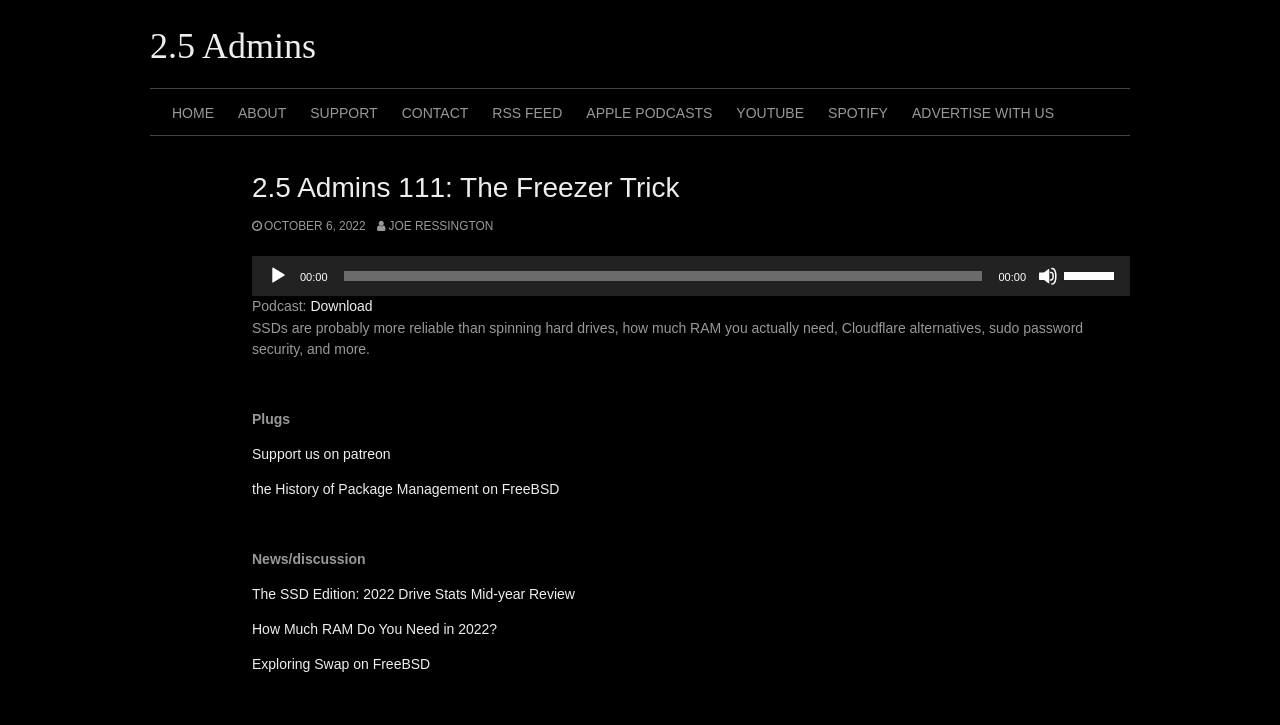Identify the bounding box coordinates of the section to be clicked to complete the task described by the following instruction: "Support us on patreon". The coordinates should be four float numbers between 0 and 1, formatted as [left, top, right, bottom].

[0.197, 0.616, 0.305, 0.638]